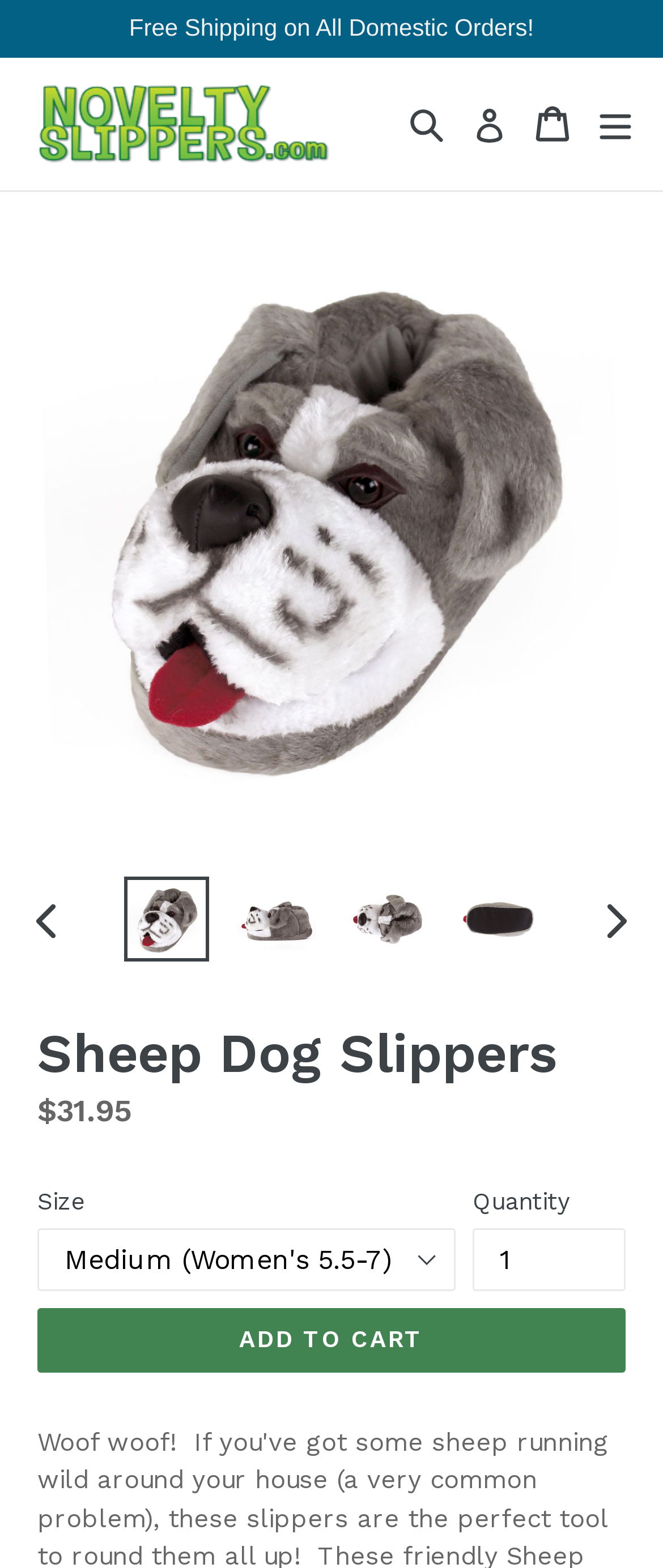Given the element description "Log in", identify the bounding box of the corresponding UI element.

[0.697, 0.047, 0.779, 0.112]